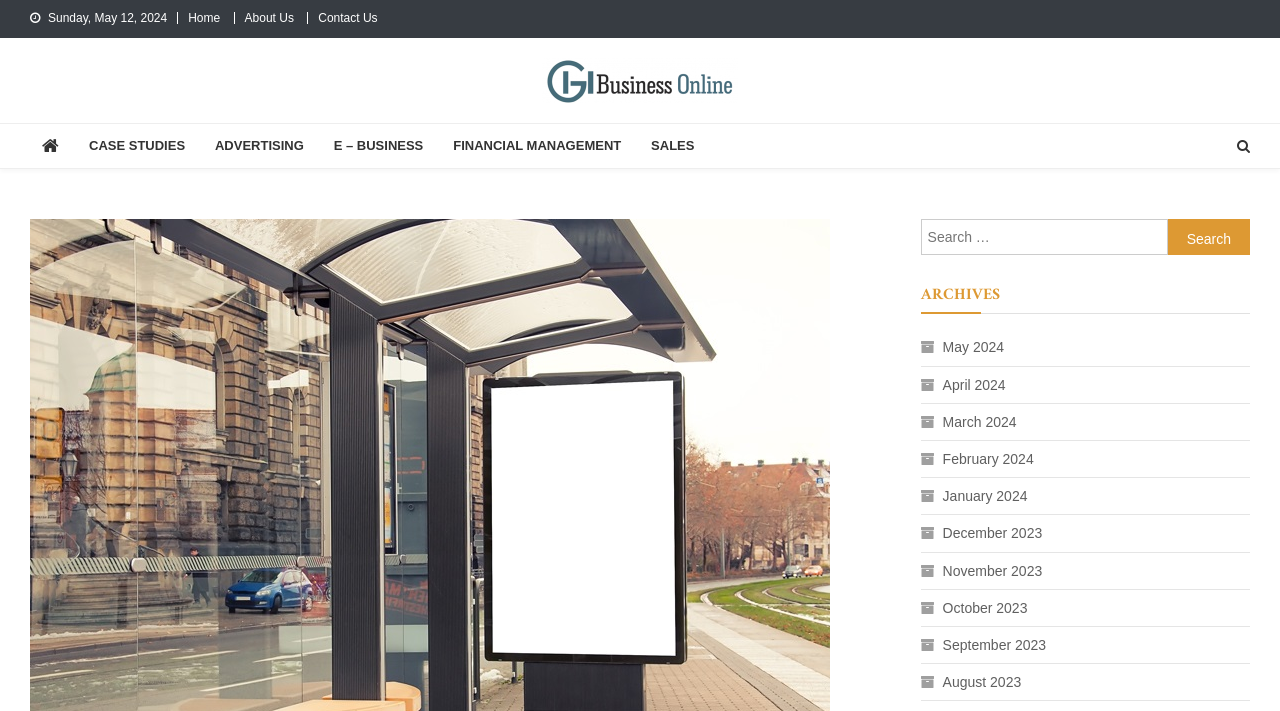Locate the bounding box coordinates of the element's region that should be clicked to carry out the following instruction: "Click on Search button". The coordinates need to be four float numbers between 0 and 1, i.e., [left, top, right, bottom].

[0.912, 0.307, 0.977, 0.358]